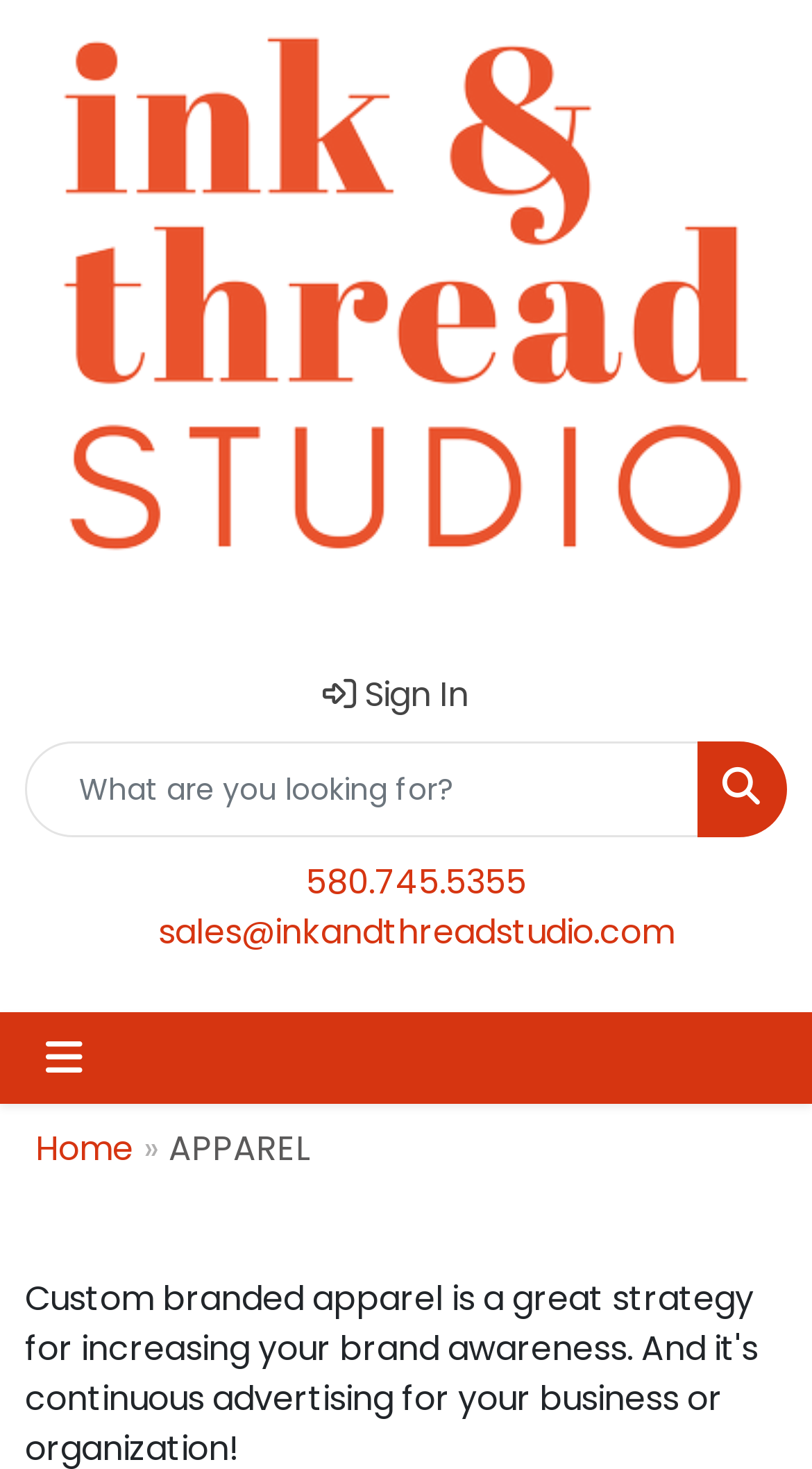What is the purpose of the button with the magnifying glass icon?
Provide an in-depth and detailed answer to the question.

I found the button with the magnifying glass icon and inferred its purpose as a search button because it is located next to a textbox with the label 'Quick Search'.